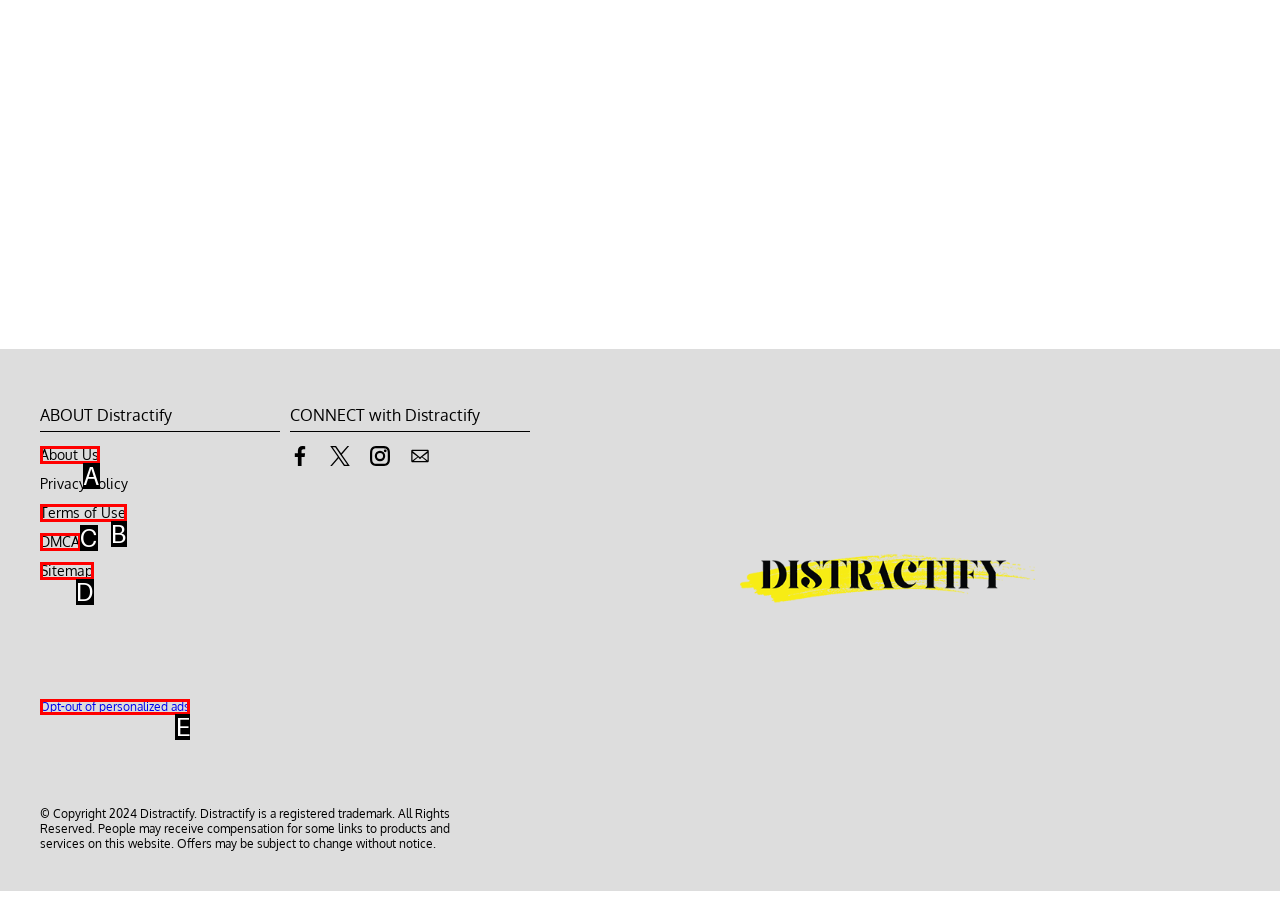Based on the description: Opt-out of personalized ads, identify the matching HTML element. Reply with the letter of the correct option directly.

E